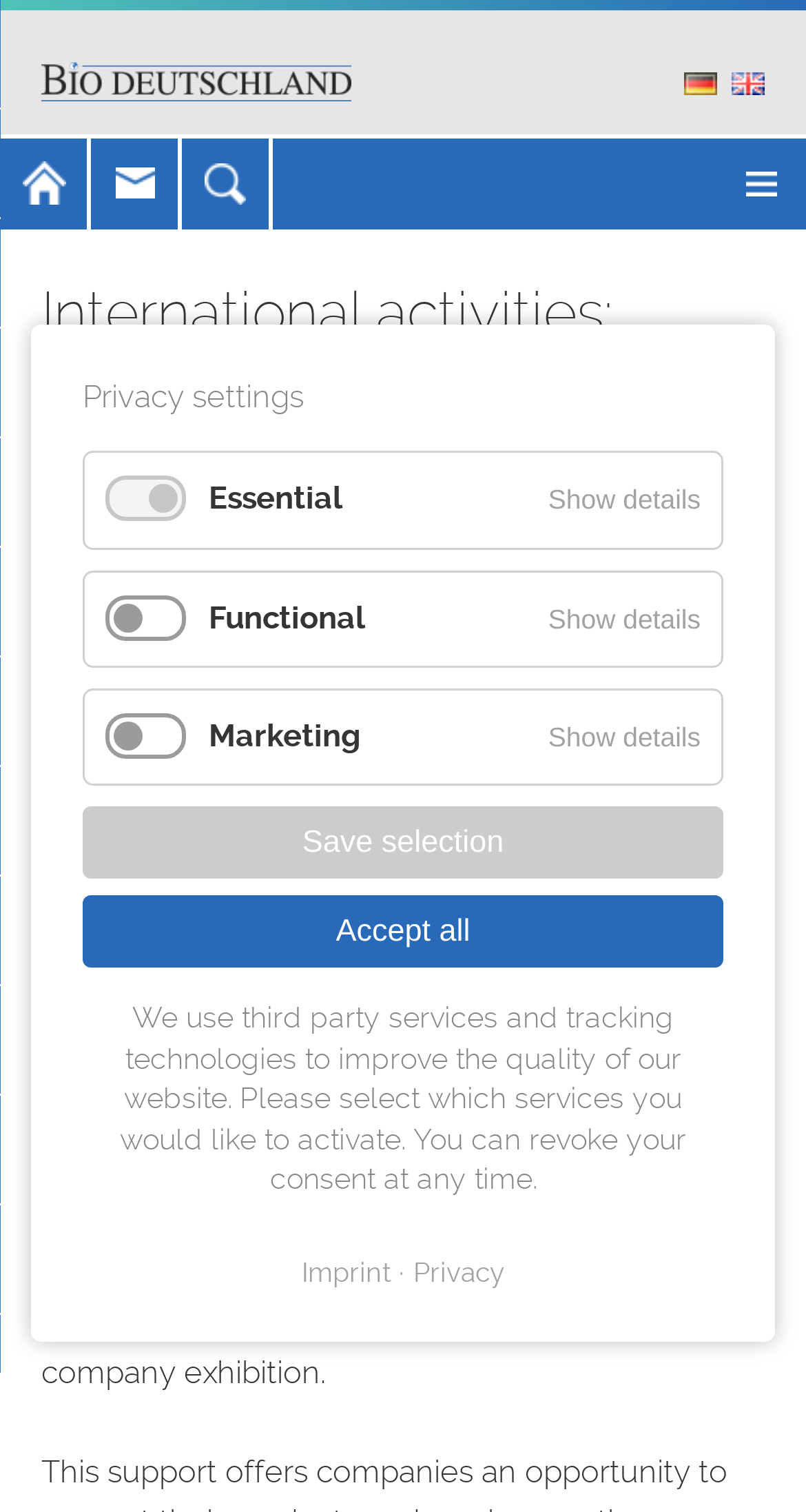Calculate the bounding box coordinates of the UI element given the description: "Show details Hide details".

[0.655, 0.456, 0.895, 0.518]